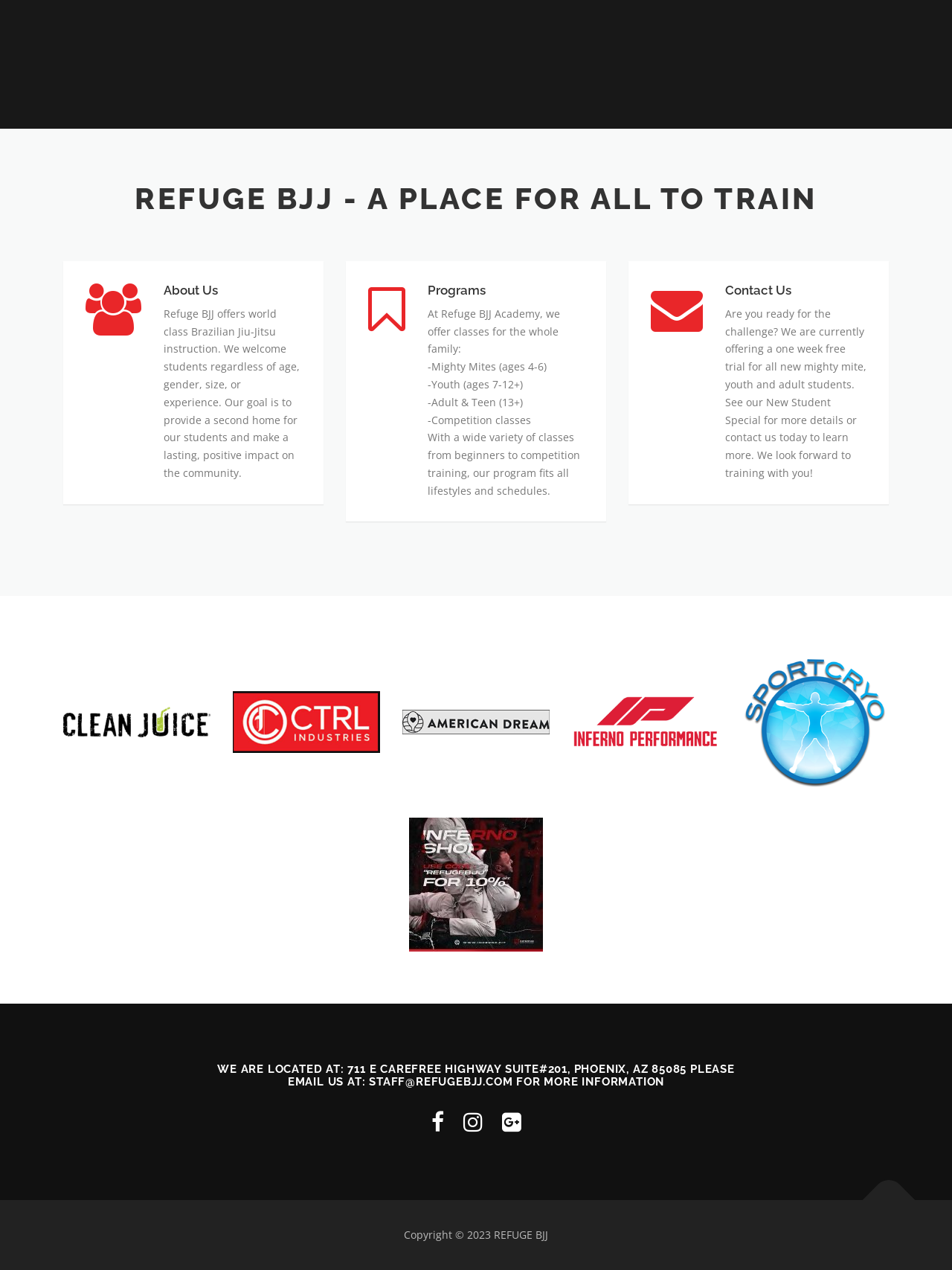Provide the bounding box coordinates in the format (top-left x, top-left y, bottom-right x, bottom-right y). All values are floating point numbers between 0 and 1. Determine the bounding box coordinate of the UI element described as: parent_node: WHY FARMLAND

None